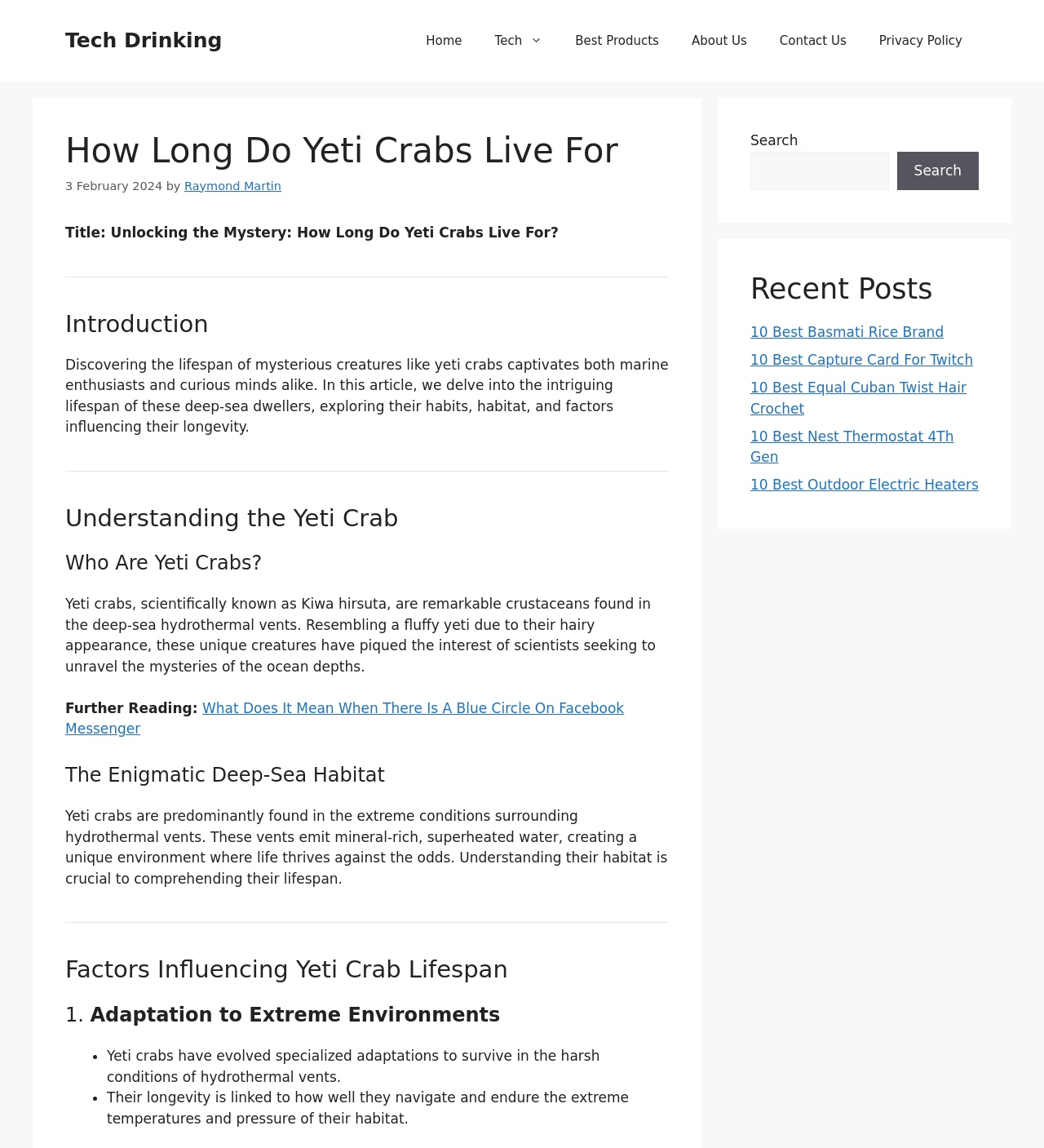Locate the bounding box coordinates of the item that should be clicked to fulfill the instruction: "Read the article about 10 Best Basmati Rice Brand".

[0.719, 0.282, 0.904, 0.296]